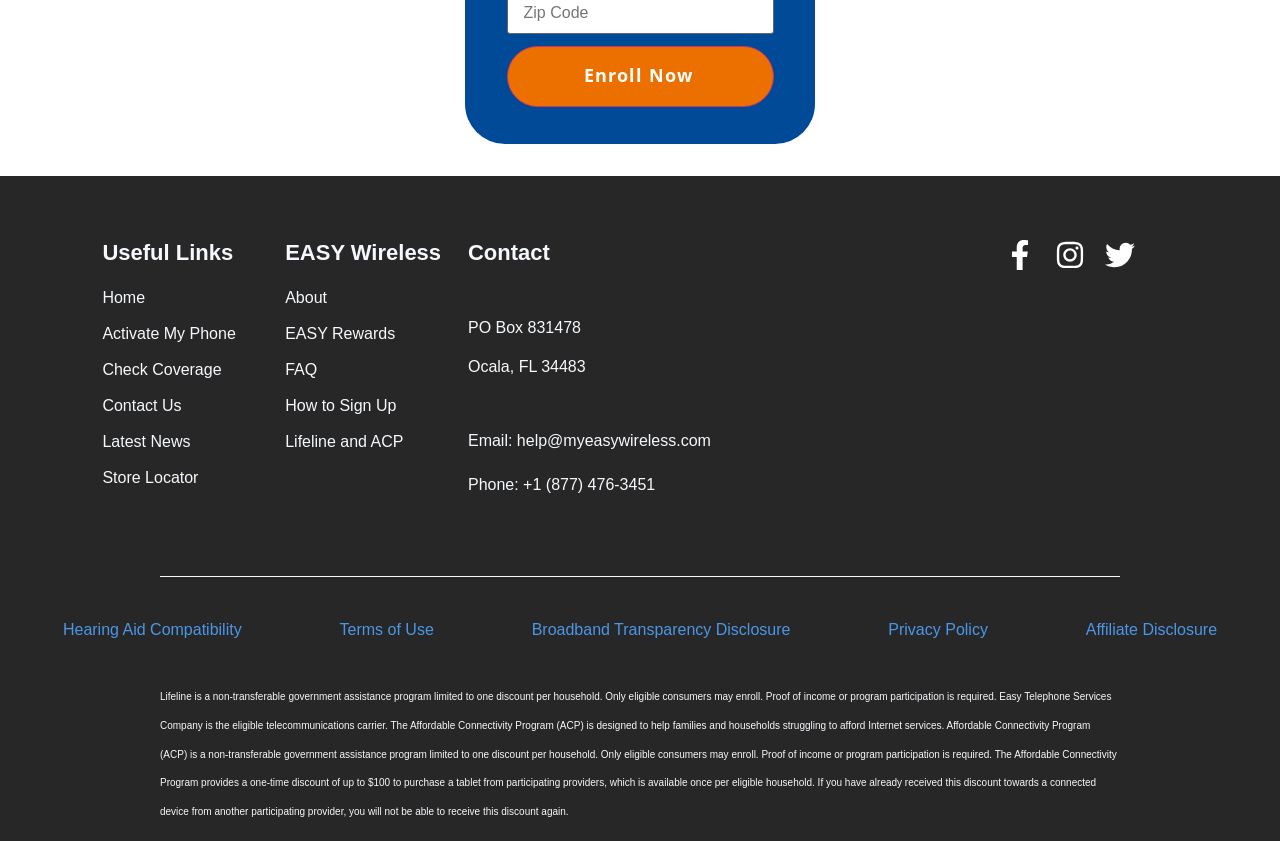How many social media links are at the top-right corner of the page? Based on the image, give a response in one word or a short phrase.

3